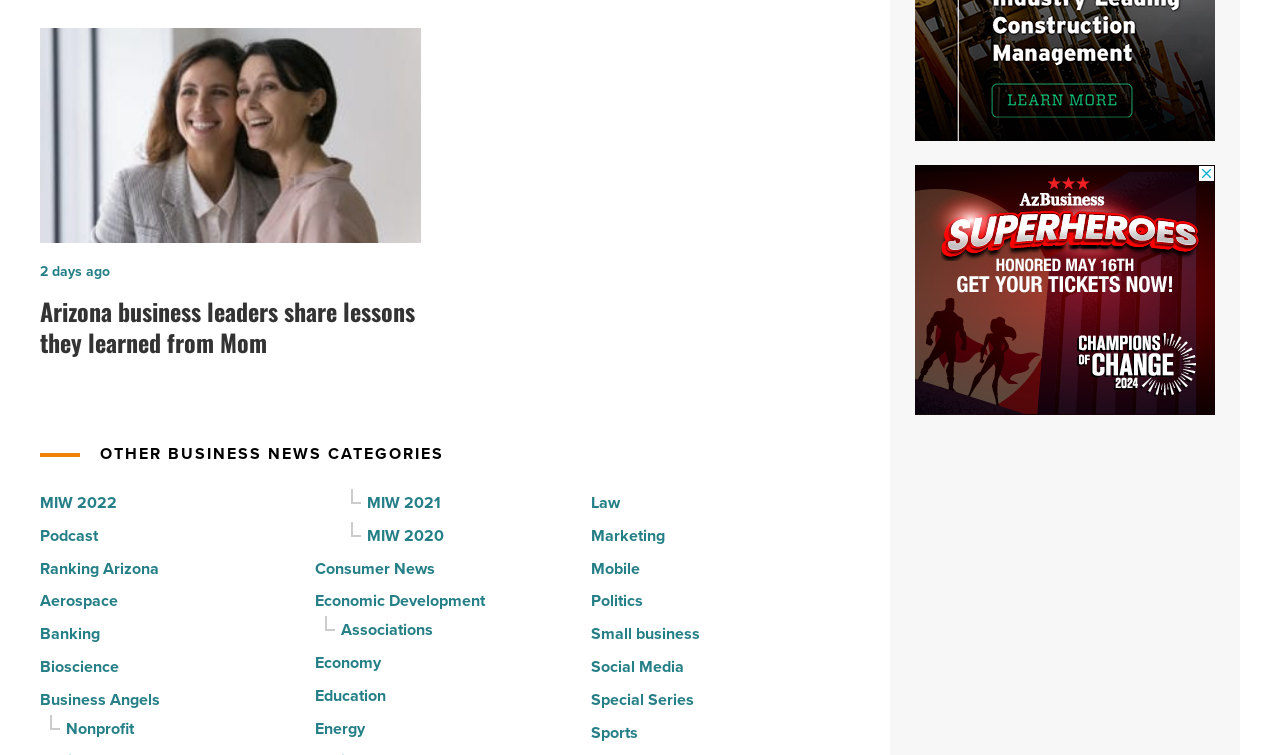Please find the bounding box coordinates of the element that you should click to achieve the following instruction: "Read the article about Arizona business leaders". The coordinates should be presented as four float numbers between 0 and 1: [left, top, right, bottom].

[0.031, 0.038, 0.329, 0.482]